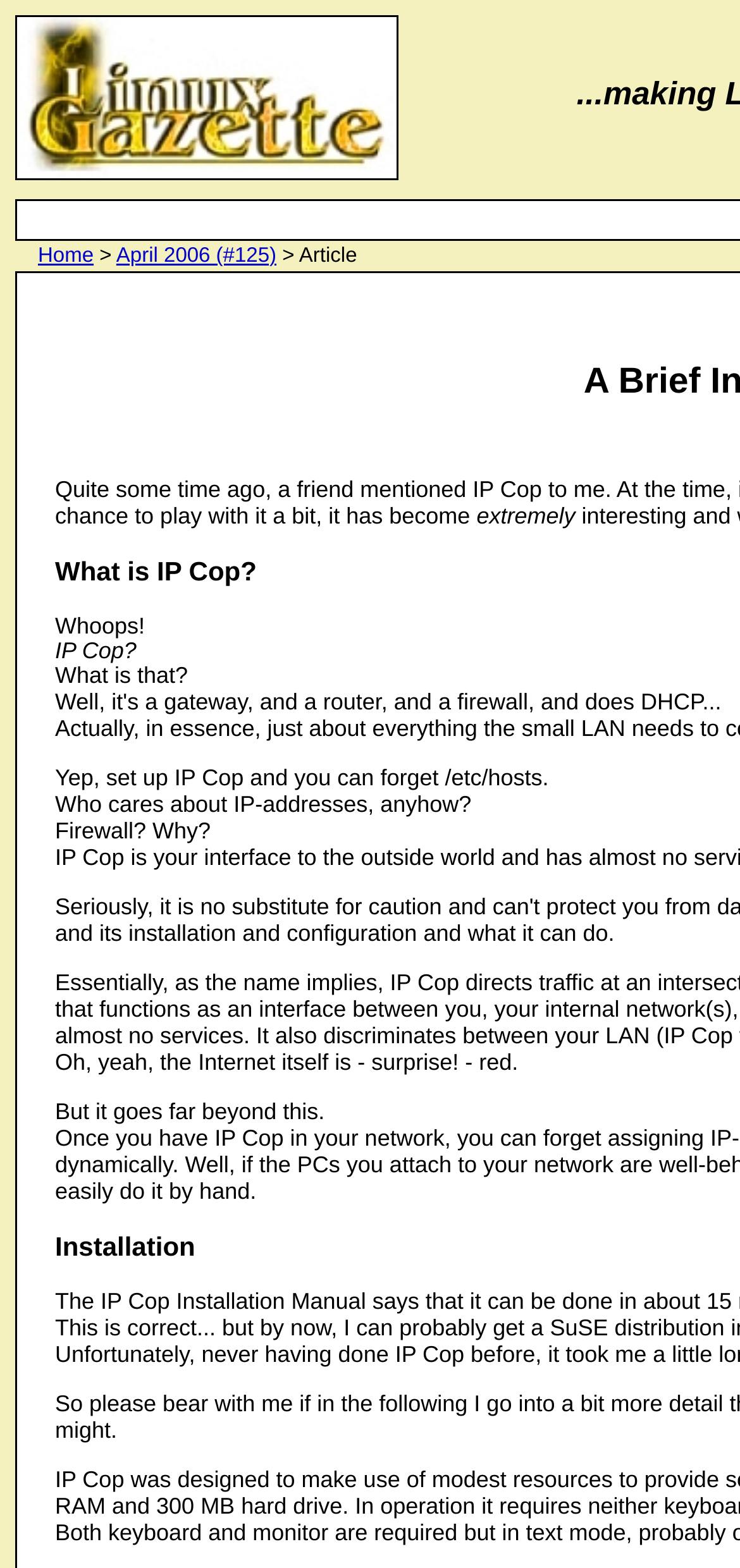Provide the bounding box coordinates of the HTML element described by the text: "April 2006 (#125)". The coordinates should be in the format [left, top, right, bottom] with values between 0 and 1.

[0.157, 0.156, 0.374, 0.171]